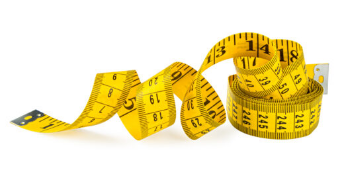What is the background color of the image?
Please use the image to provide an in-depth answer to the question.

The image features a yellow measuring tape lying against a white background, which provides a clean and neutral contrast to the vibrant color of the tape.